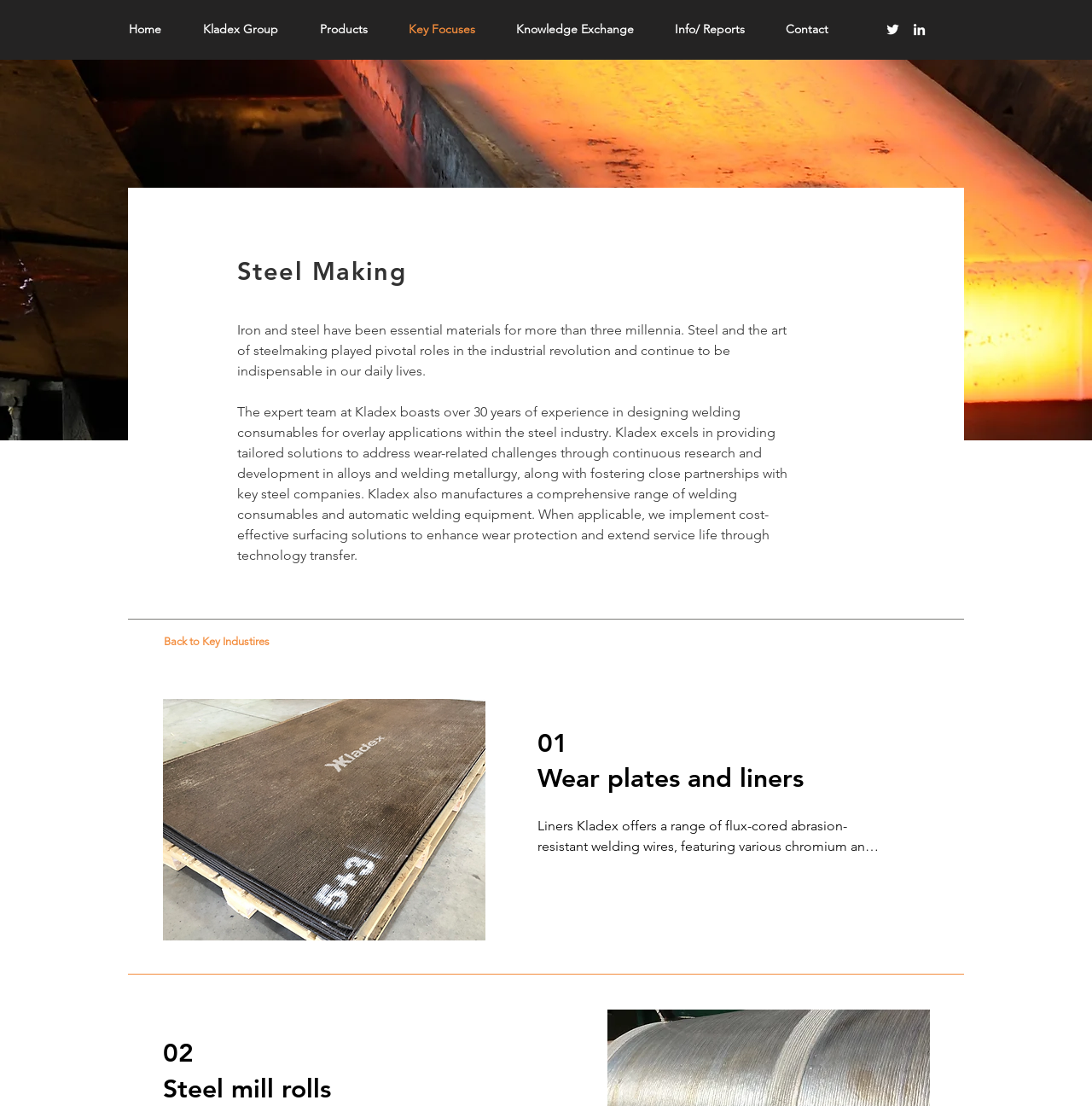Answer this question in one word or a short phrase: What industry does Kladex's steel mill rolls cater to?

Cement industry